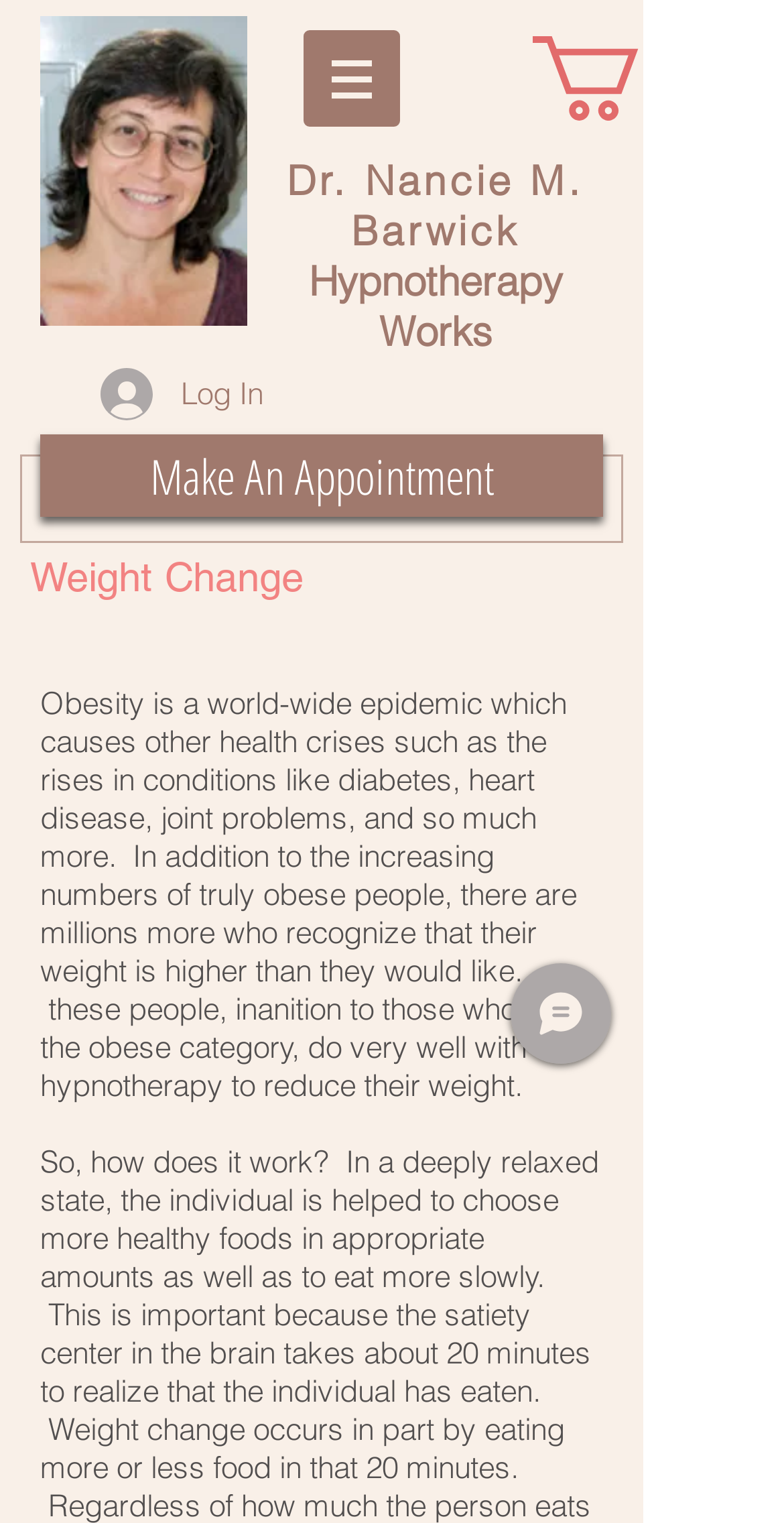What is the topic of the webpage?
Provide a one-word or short-phrase answer based on the image.

Weight Change